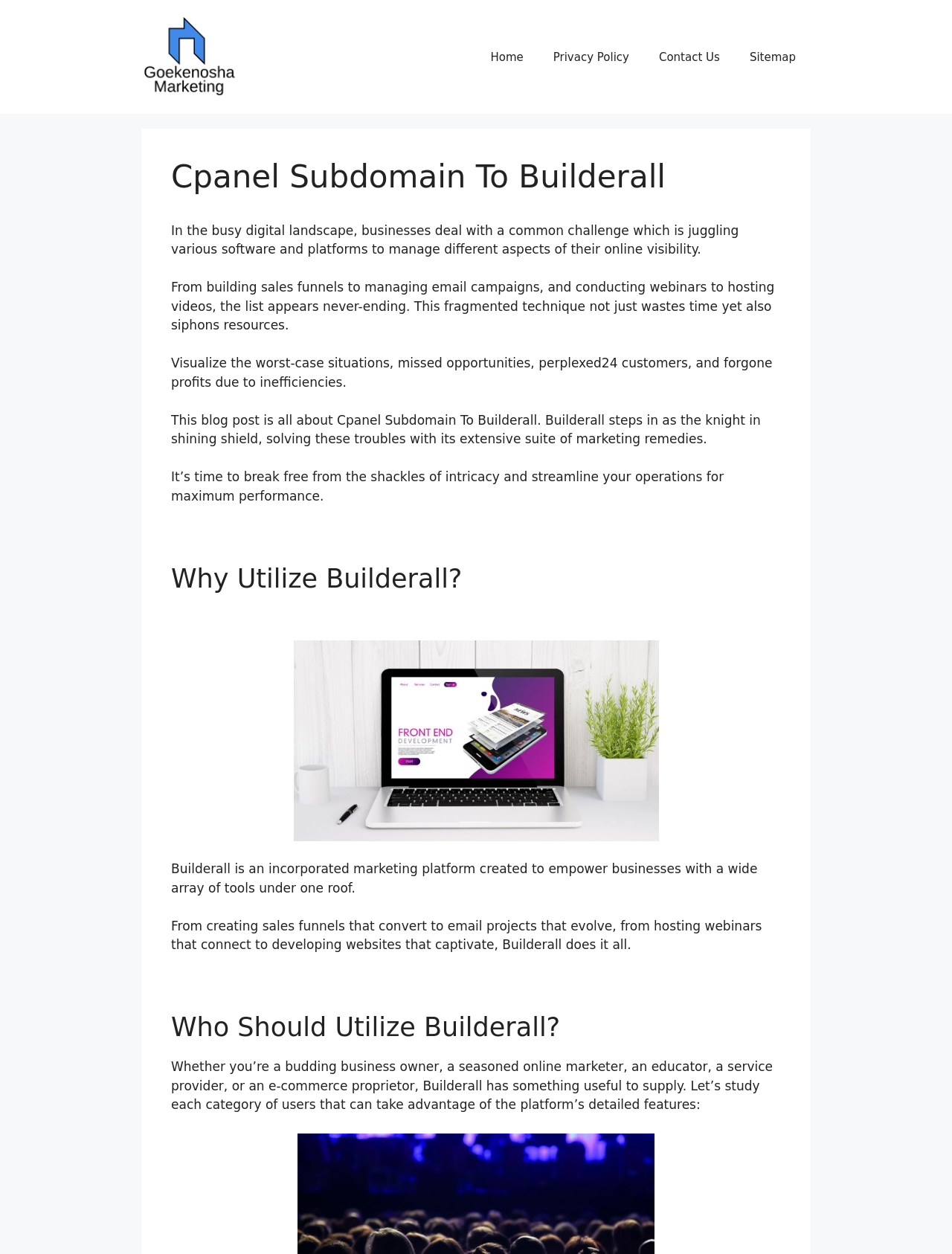Could you please study the image and provide a detailed answer to the question:
What is the purpose of Builderall?

According to the webpage, Builderall is an integrated marketing platform created to empower businesses with a wide array of tools under one roof, helping them to streamline their operations for maximum performance.